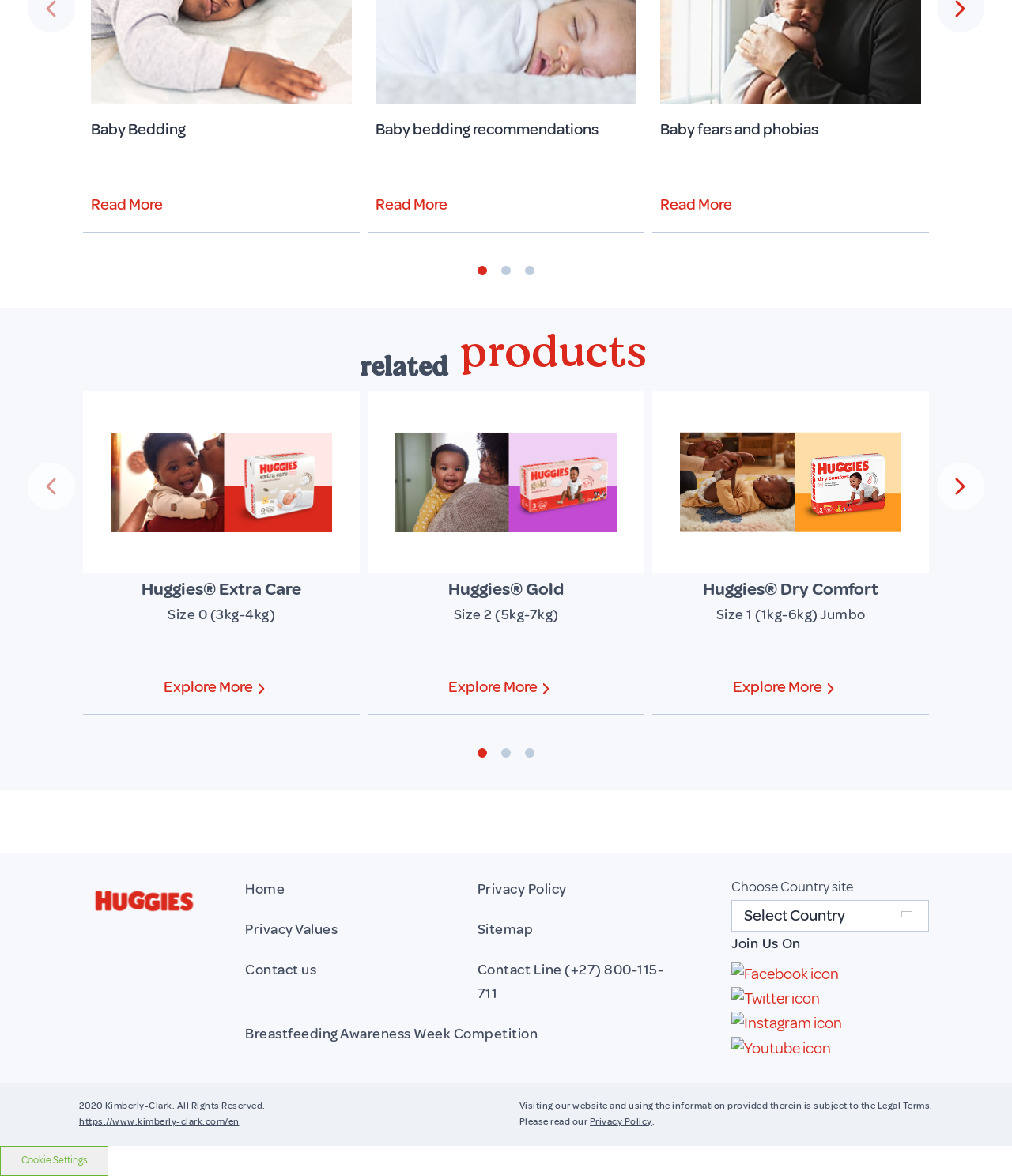Please respond in a single word or phrase: 
What is the purpose of the 'Previous' button?

To navigate to the previous tabpanel